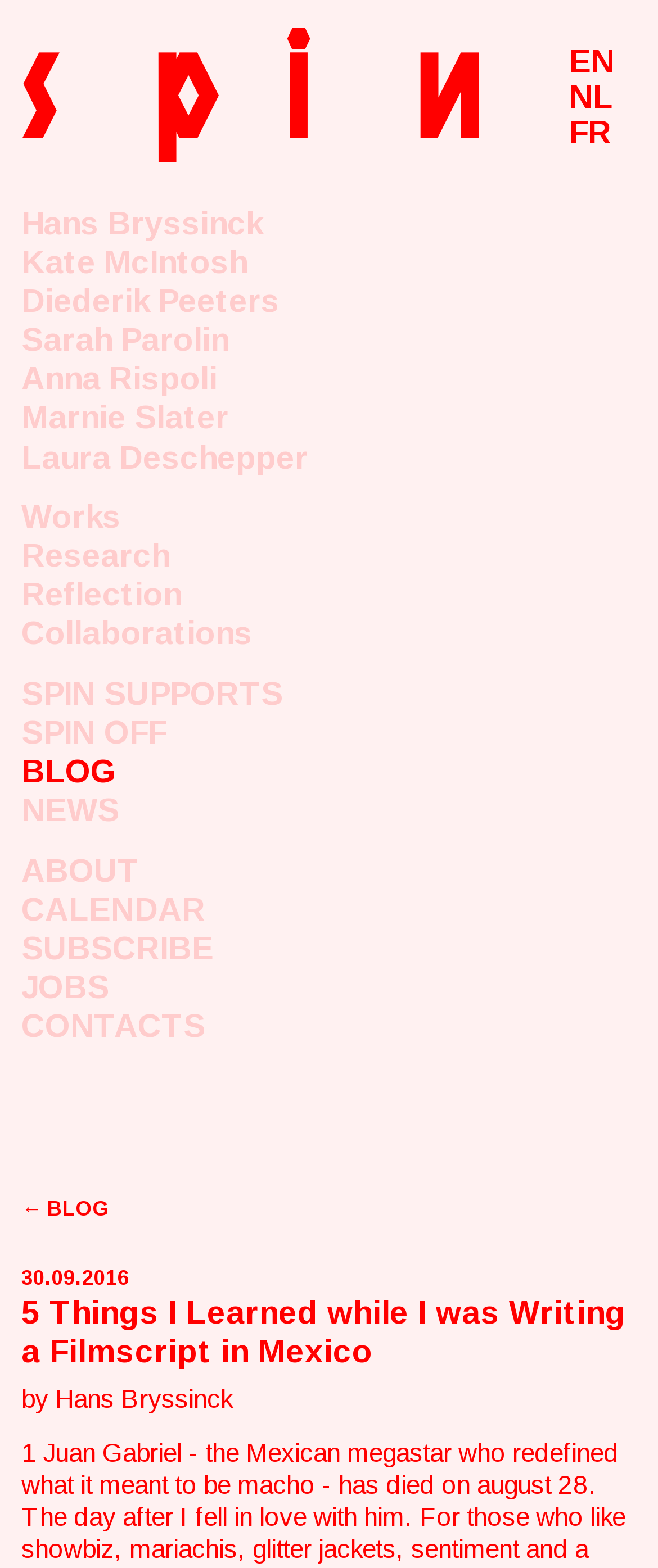Determine the main heading of the webpage and generate its text.

5 Things I Learned while I was Writing a Filmscript in Mexico